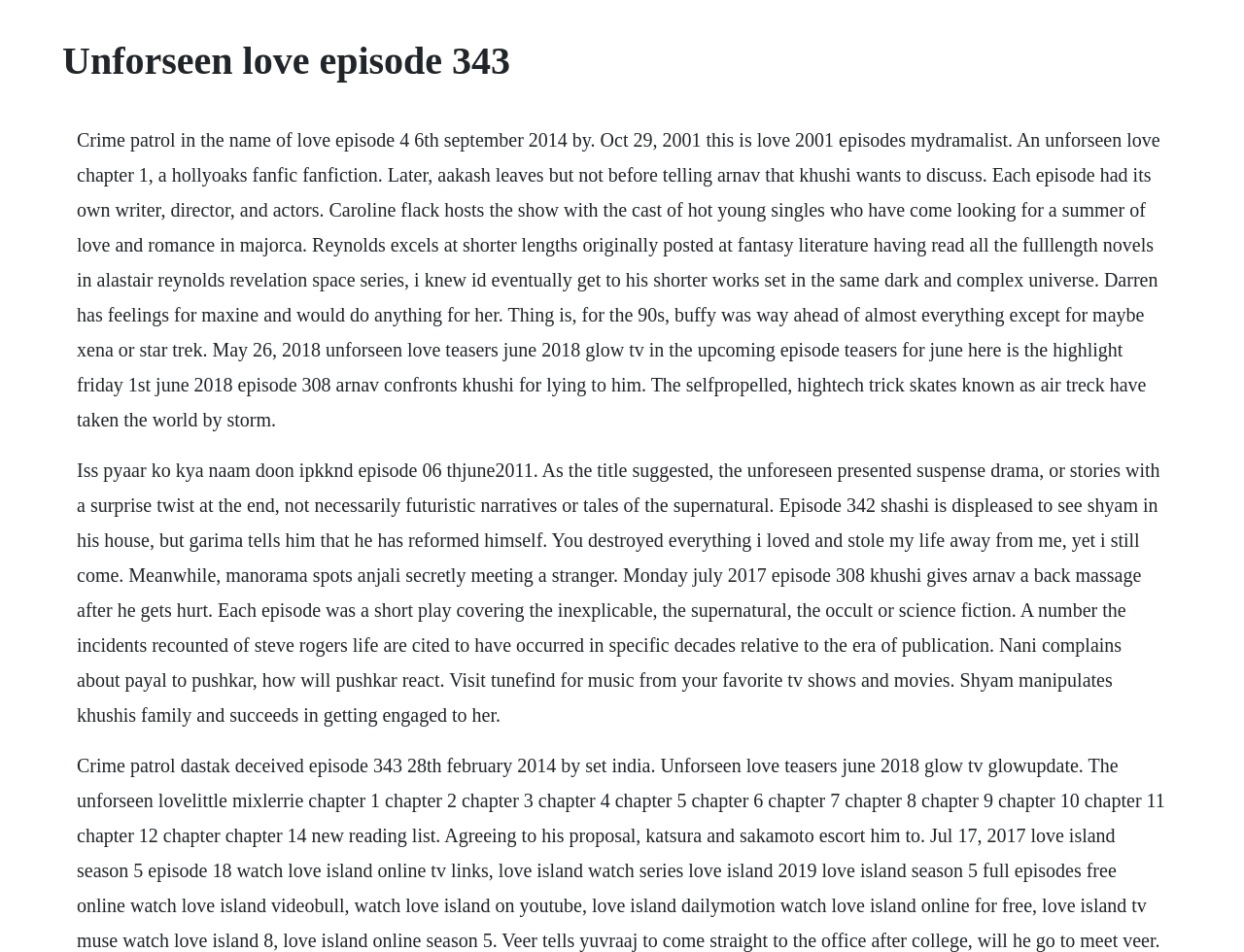Identify and provide the title of the webpage.

Unforseen love episode 343